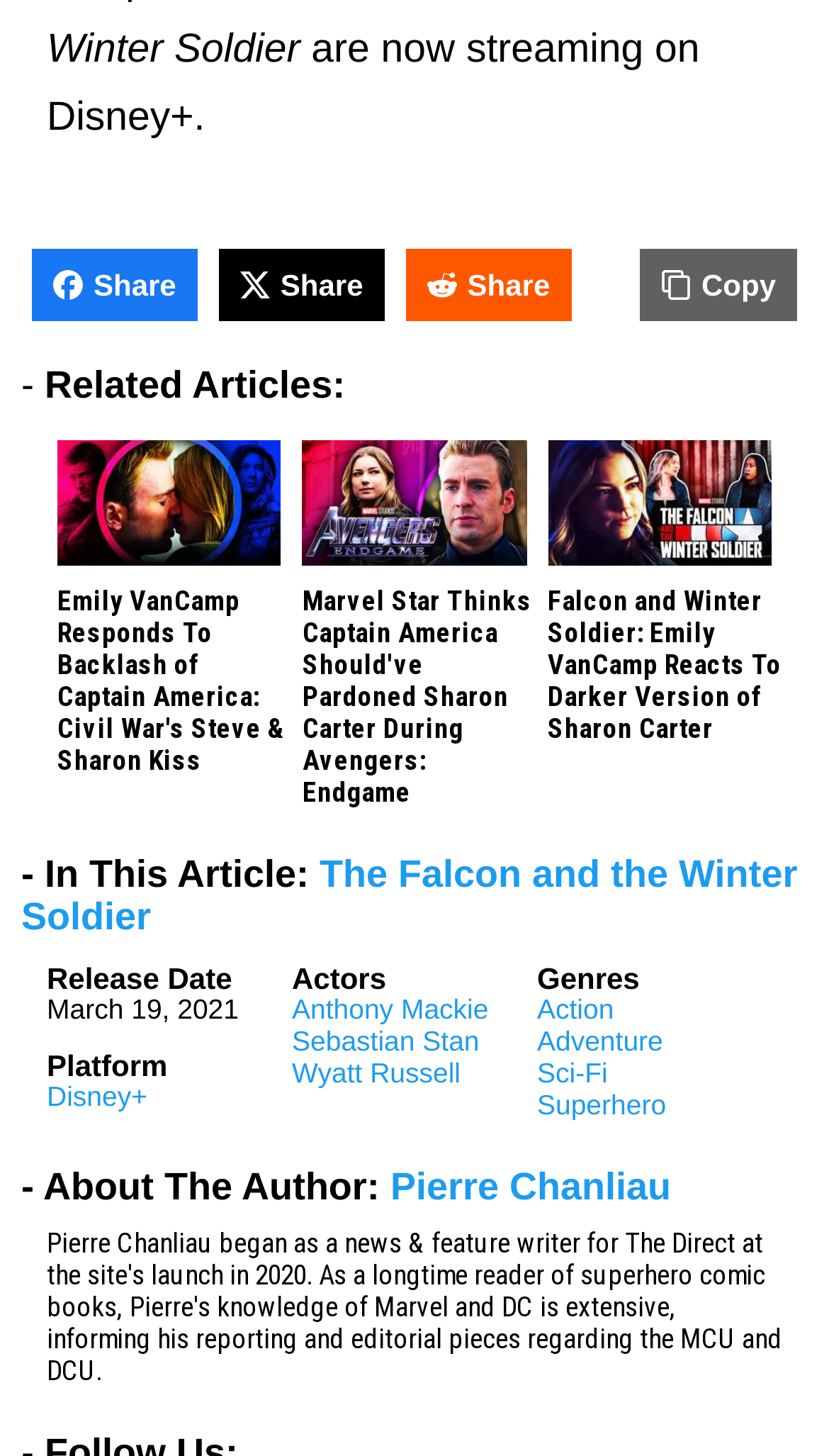Utilize the details in the image to give a detailed response to the question: What is the genre of the Falcon and the Winter Soldier?

I found the answer by looking at the section that lists the genres of the show, where it says 'Genres' and then lists several options, including 'Superhero'.